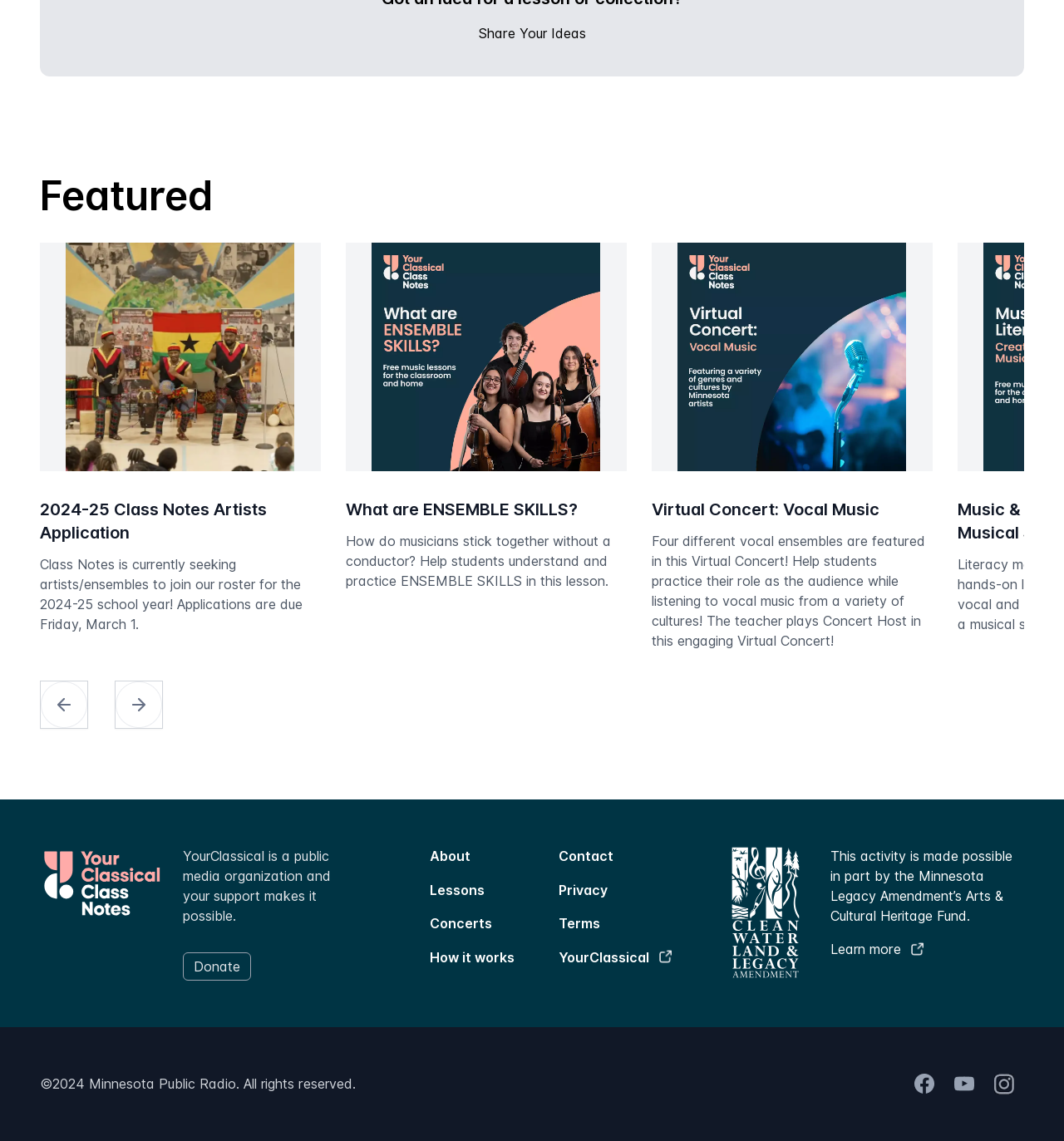Identify the bounding box coordinates of the clickable region required to complete the instruction: "Click the 'previous' button". The coordinates should be given as four float numbers within the range of 0 and 1, i.e., [left, top, right, bottom].

[0.038, 0.597, 0.083, 0.639]